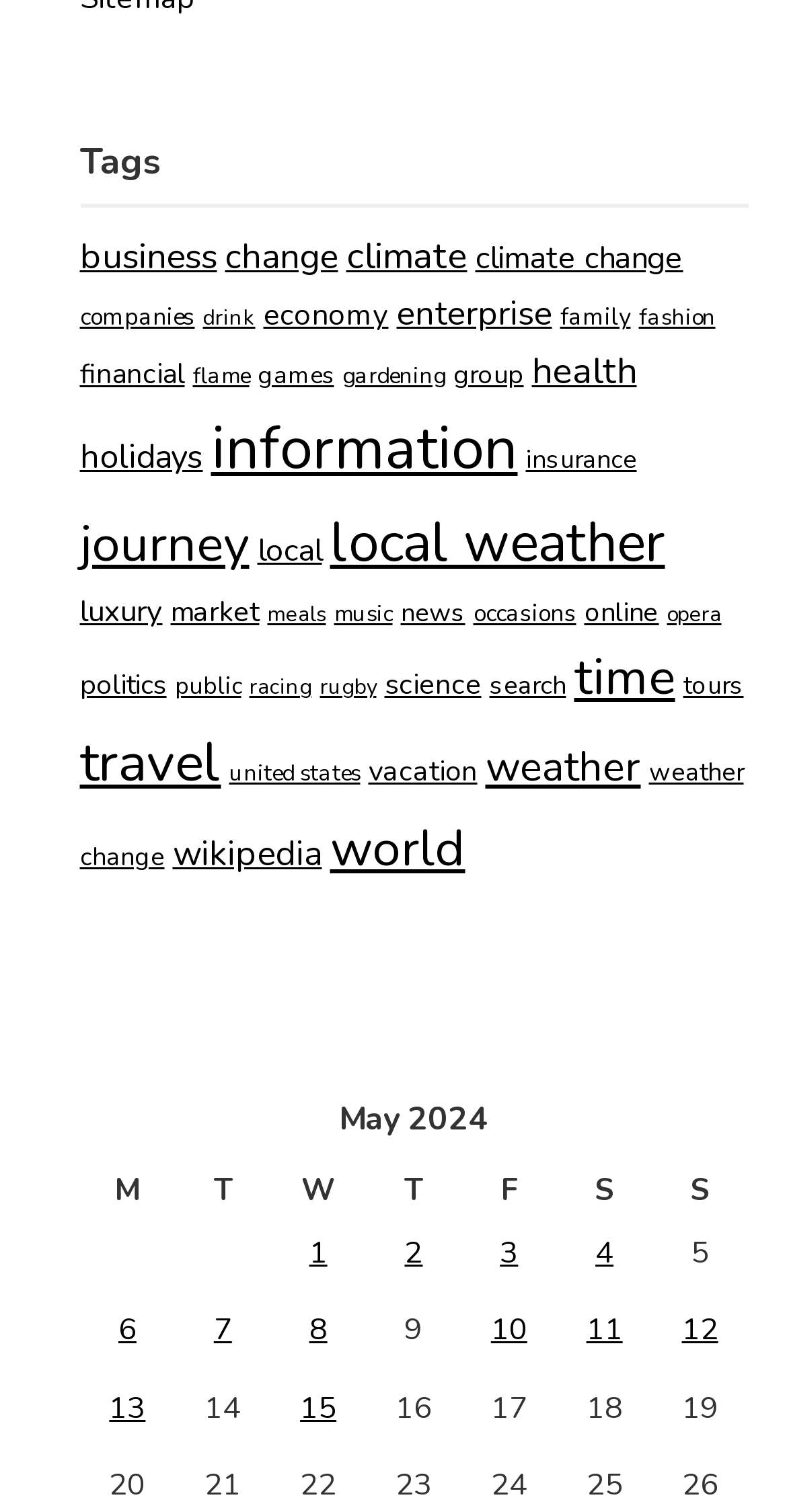Please predict the bounding box coordinates of the element's region where a click is necessary to complete the following instruction: "Visit Faisal Hills Islamabad". The coordinates should be represented by four float numbers between 0 and 1, i.e., [left, top, right, bottom].

None